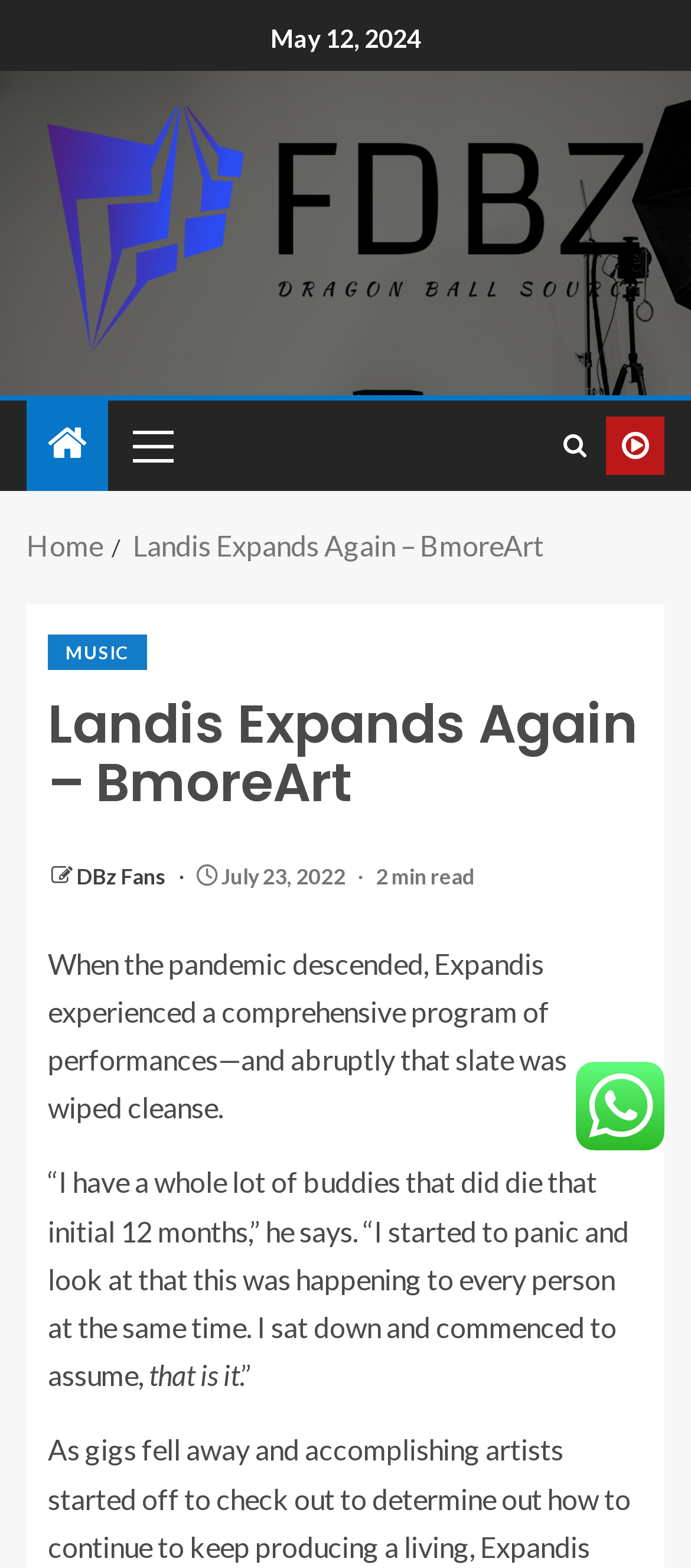Locate the bounding box coordinates of the area that needs to be clicked to fulfill the following instruction: "View the image at the bottom". The coordinates should be in the format of four float numbers between 0 and 1, namely [left, top, right, bottom].

[0.833, 0.677, 0.962, 0.734]